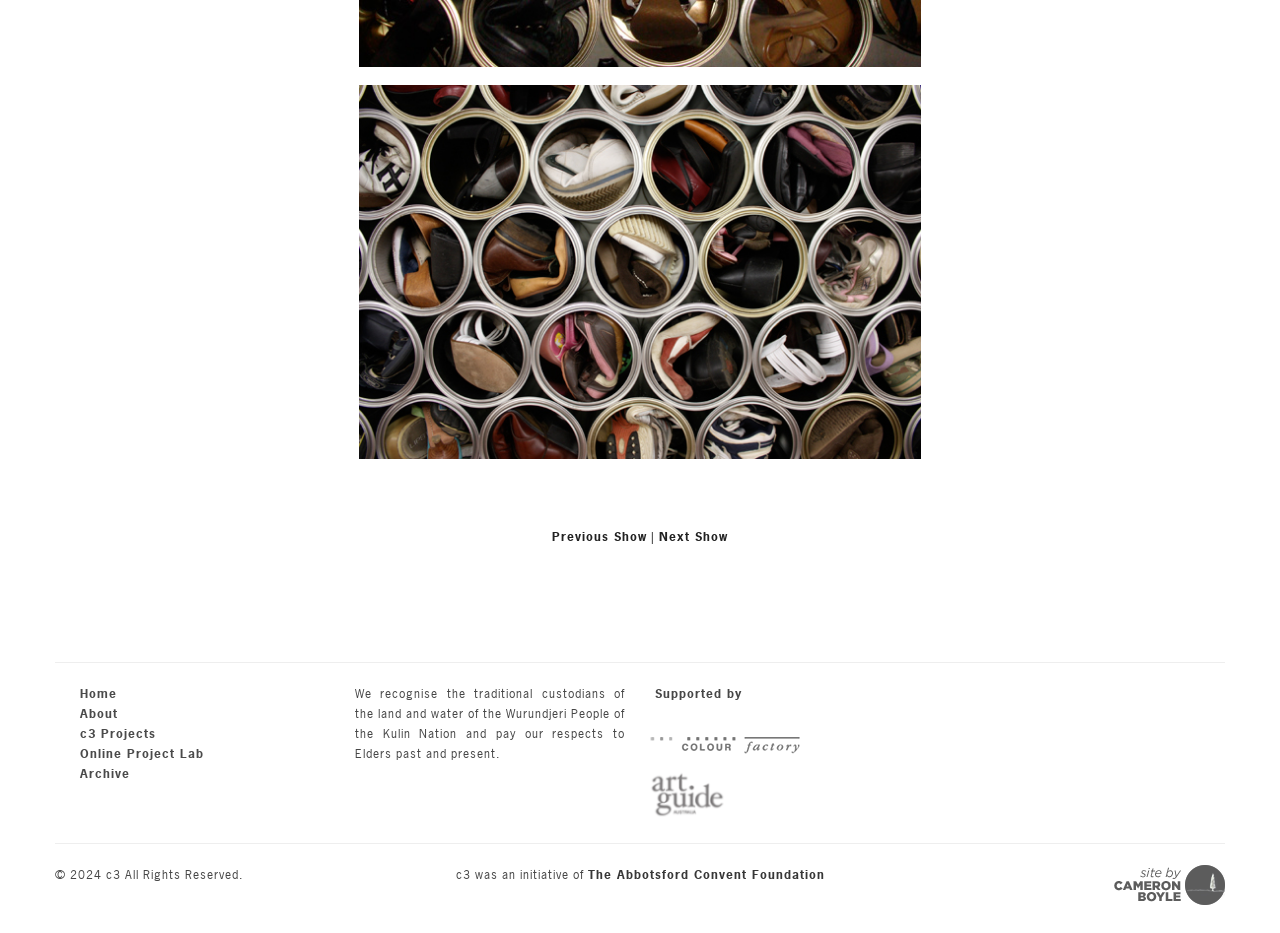Please answer the following question using a single word or phrase: 
What is the year mentioned in the copyright text?

2024